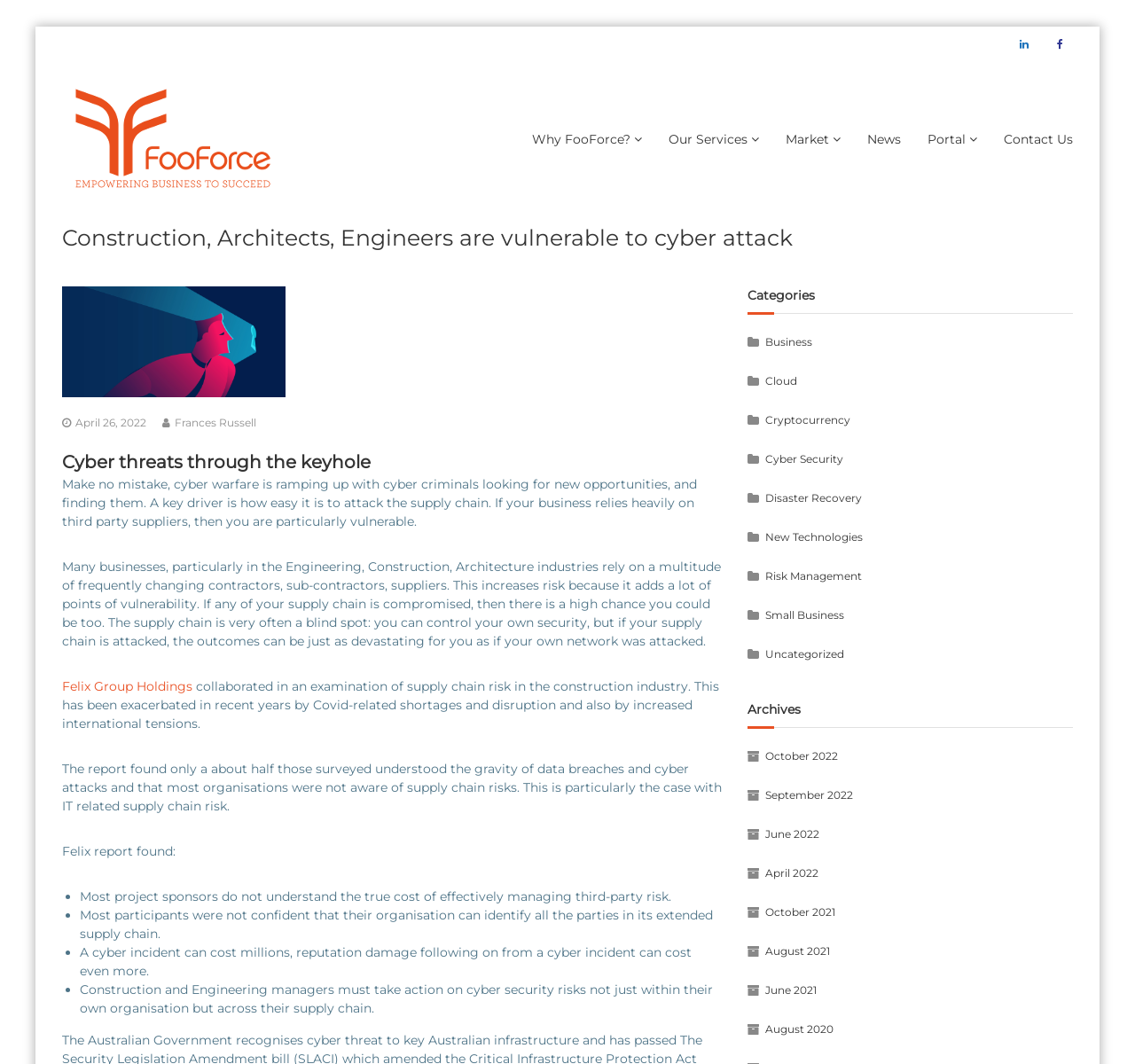Find the bounding box coordinates of the element to click in order to complete this instruction: "Click on the LinkedIn icon". The bounding box coordinates must be four float numbers between 0 and 1, denoted as [left, top, right, bottom].

[0.891, 0.029, 0.914, 0.054]